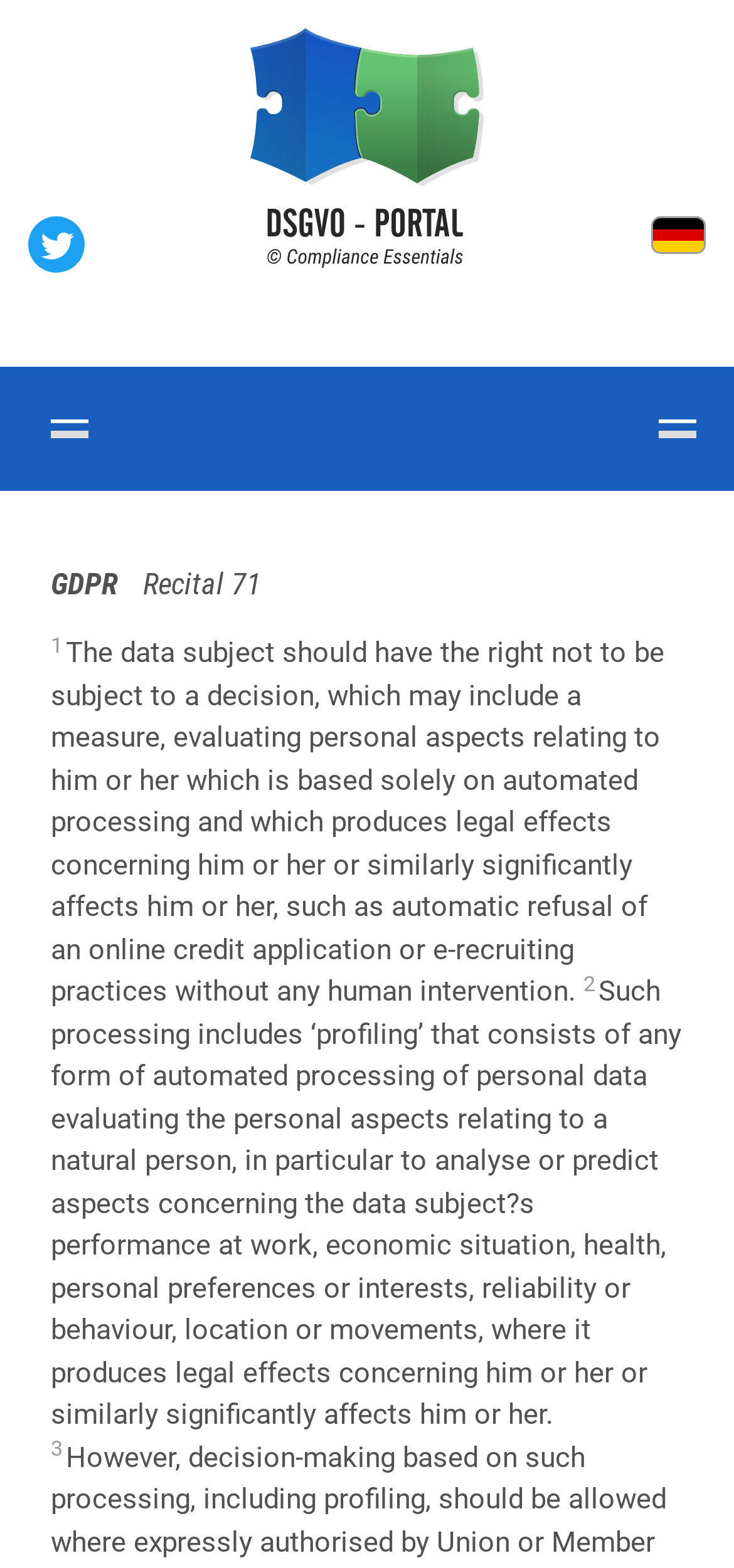Using the elements shown in the image, answer the question comprehensively: What is the right of the data subject?

According to the webpage, the data subject has the right not to be subject to a decision, which may include a measure, evaluating personal aspects relating to him or her, which is based solely on automated processing and which produces legal effects concerning him or her or similarly significantly affects him or her.